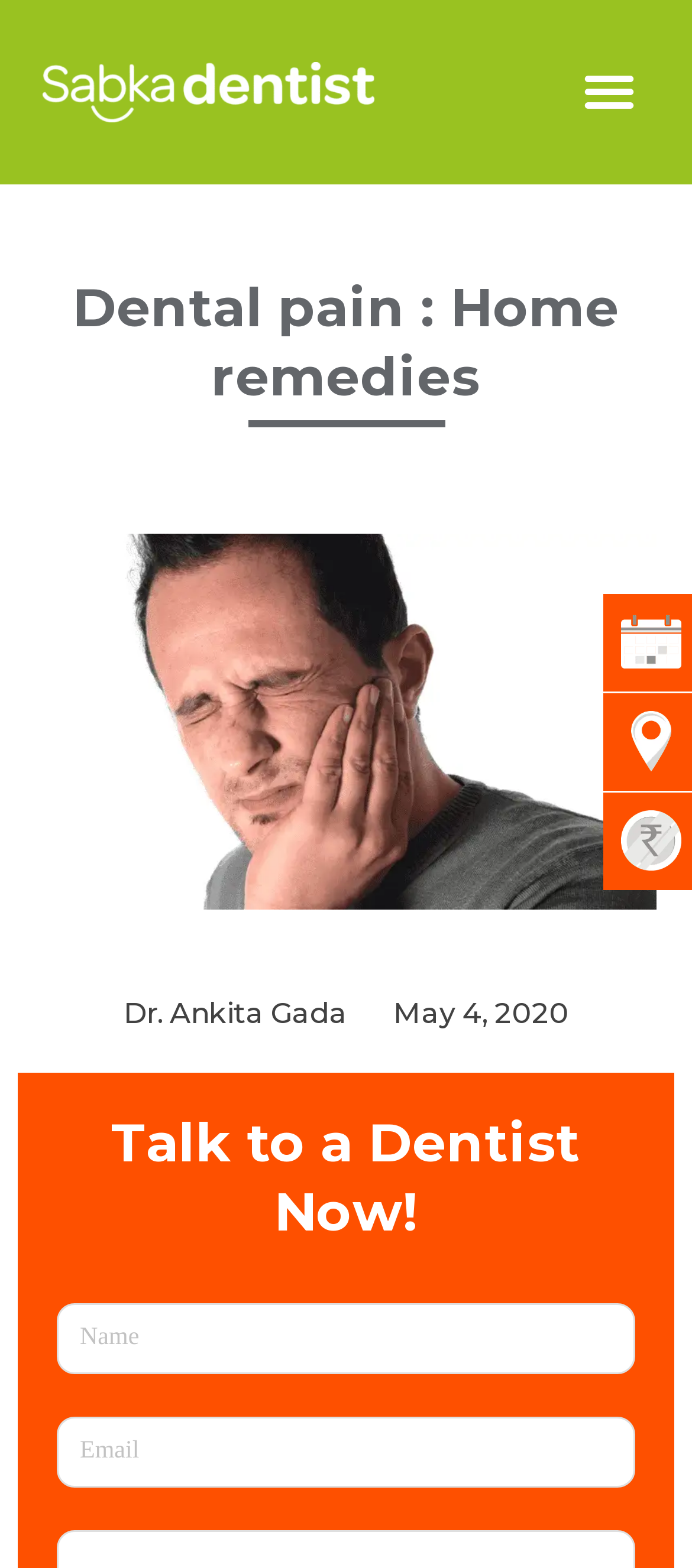Extract the main heading text from the webpage.

Dental pain : Home remedies